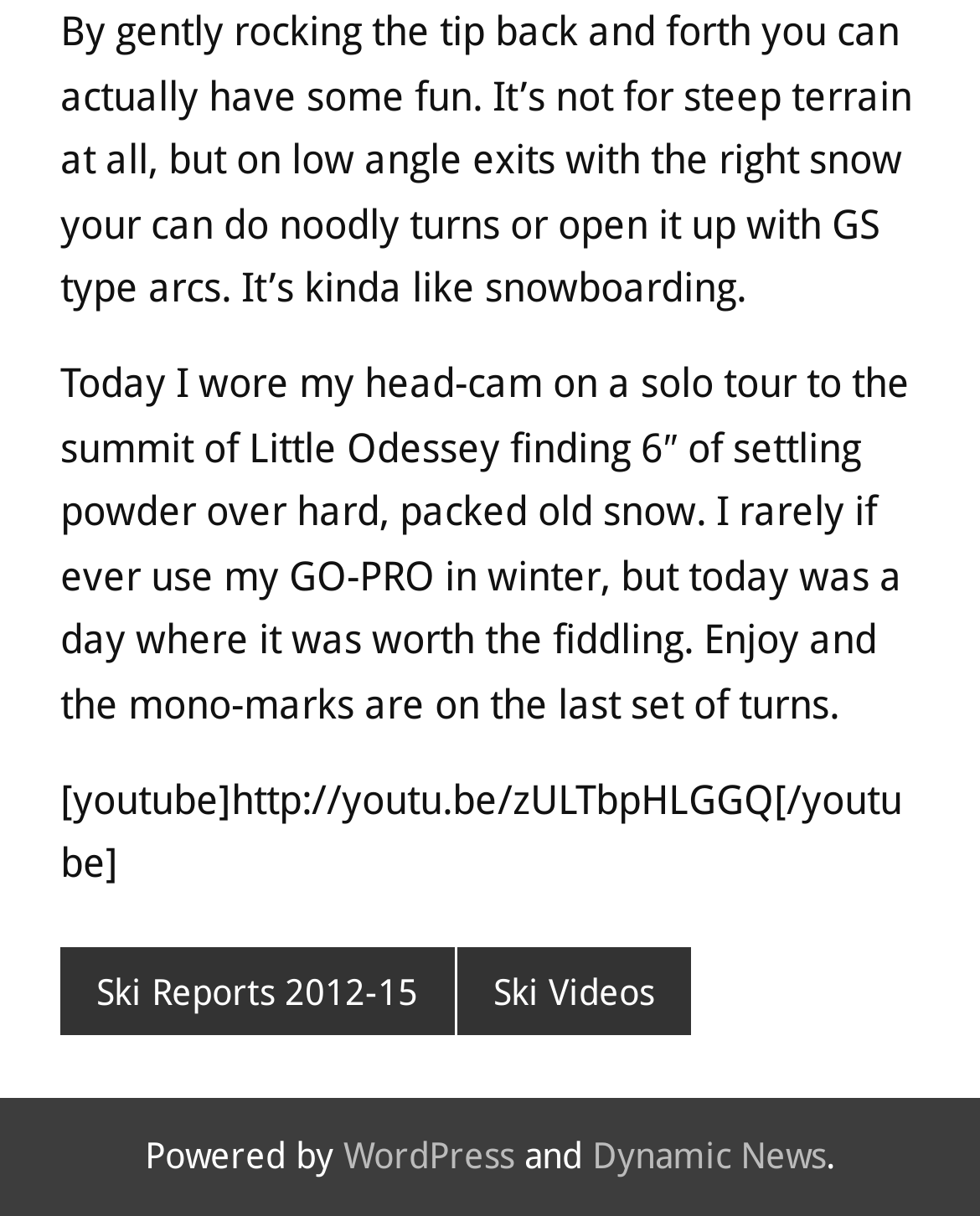What is the name of the blogging platform used?
With the help of the image, please provide a detailed response to the question.

The name of the blogging platform used is WordPress because the text 'Powered by WordPress' is present at the bottom of the webpage, indicating that the webpage is built using WordPress.